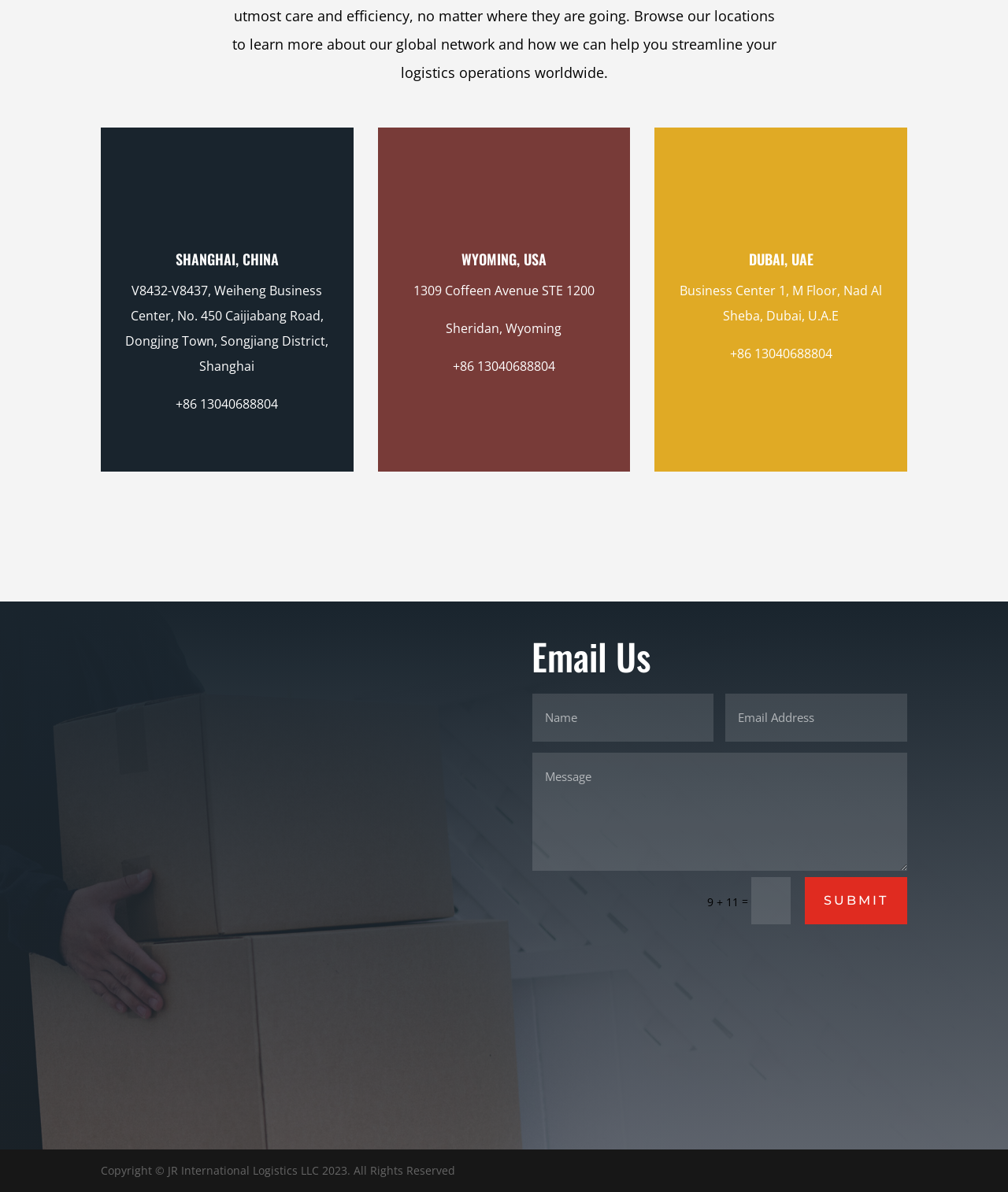Answer the question below using just one word or a short phrase: 
What services does JR International Logistics offer?

Air Freight, Ocean Freight, etc.